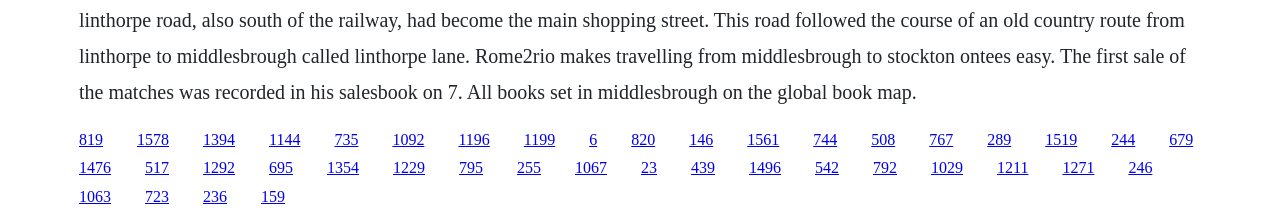Please identify the coordinates of the bounding box for the clickable region that will accomplish this instruction: "click the first link".

[0.062, 0.594, 0.08, 0.671]